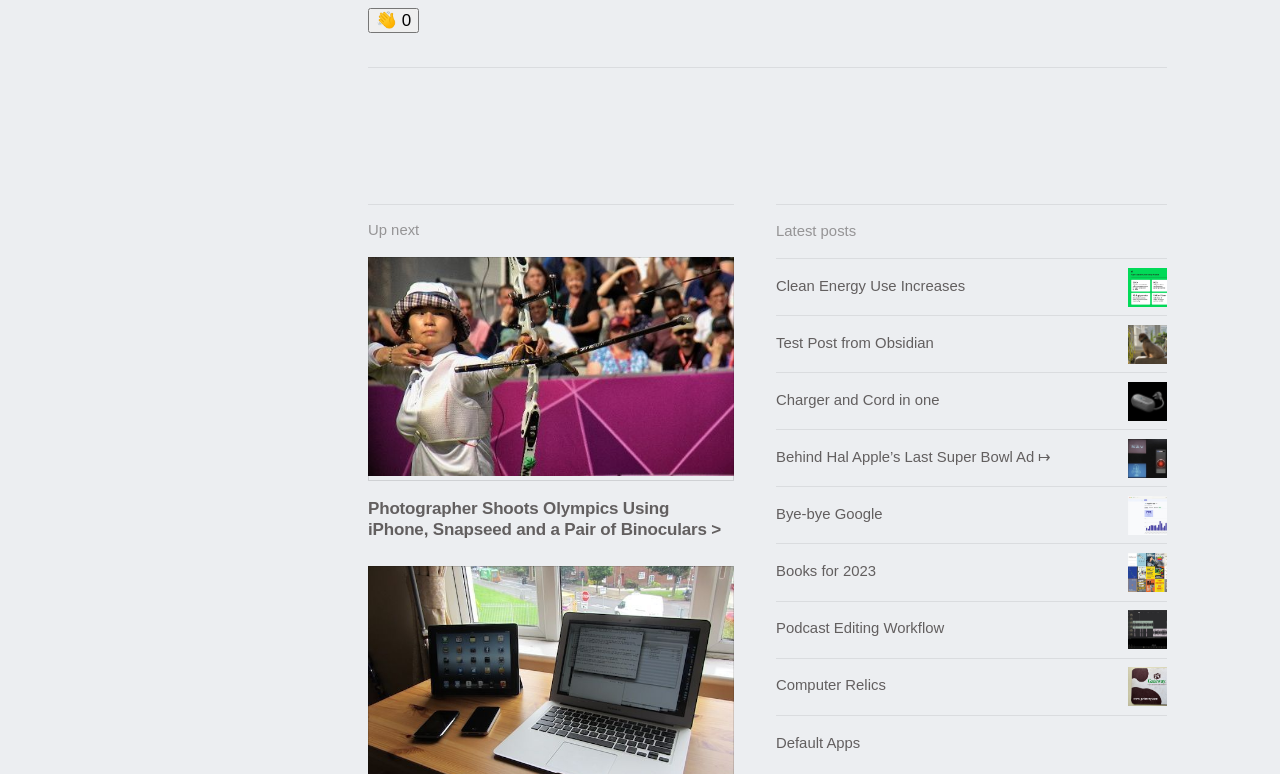Bounding box coordinates are specified in the format (top-left x, top-left y, bottom-right x, bottom-right y). All values are floating point numbers bounded between 0 and 1. Please provide the bounding box coordinate of the region this sentence describes: Books for 2023

[0.606, 0.702, 0.912, 0.776]